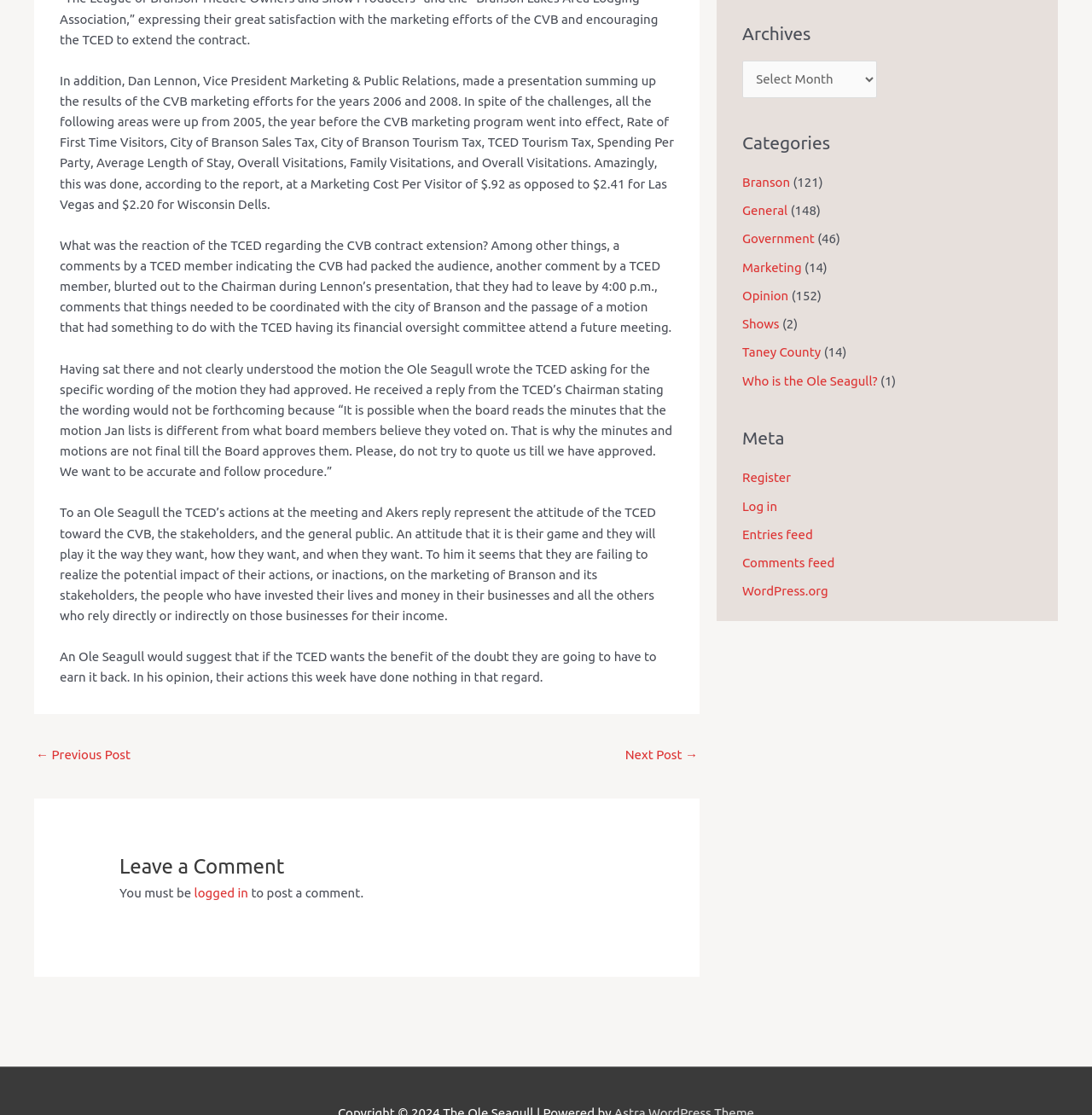Using the description: "Who is the Ole Seagull?", identify the bounding box of the corresponding UI element in the screenshot.

[0.68, 0.335, 0.804, 0.348]